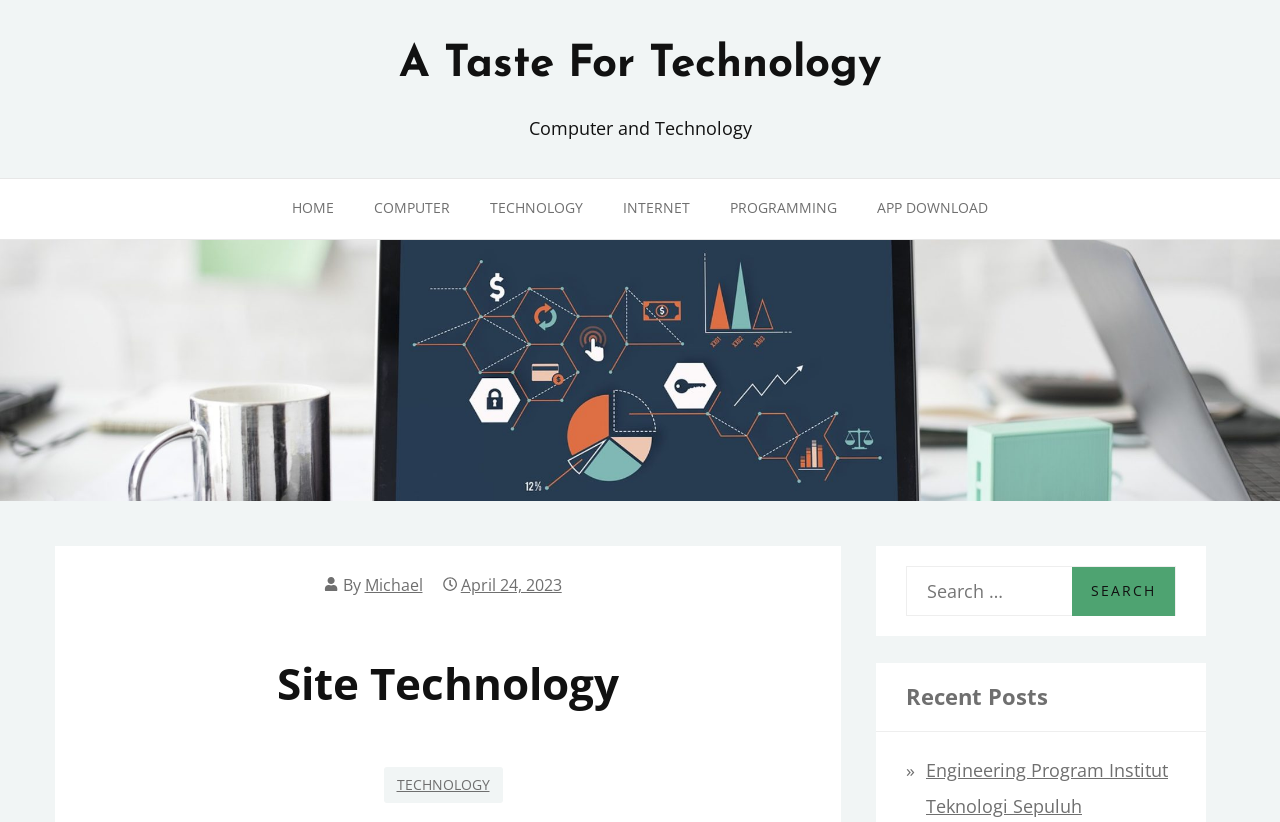Identify the bounding box coordinates for the element you need to click to achieve the following task: "click HOME". The coordinates must be four float values ranging from 0 to 1, formatted as [left, top, right, bottom].

[0.212, 0.218, 0.277, 0.291]